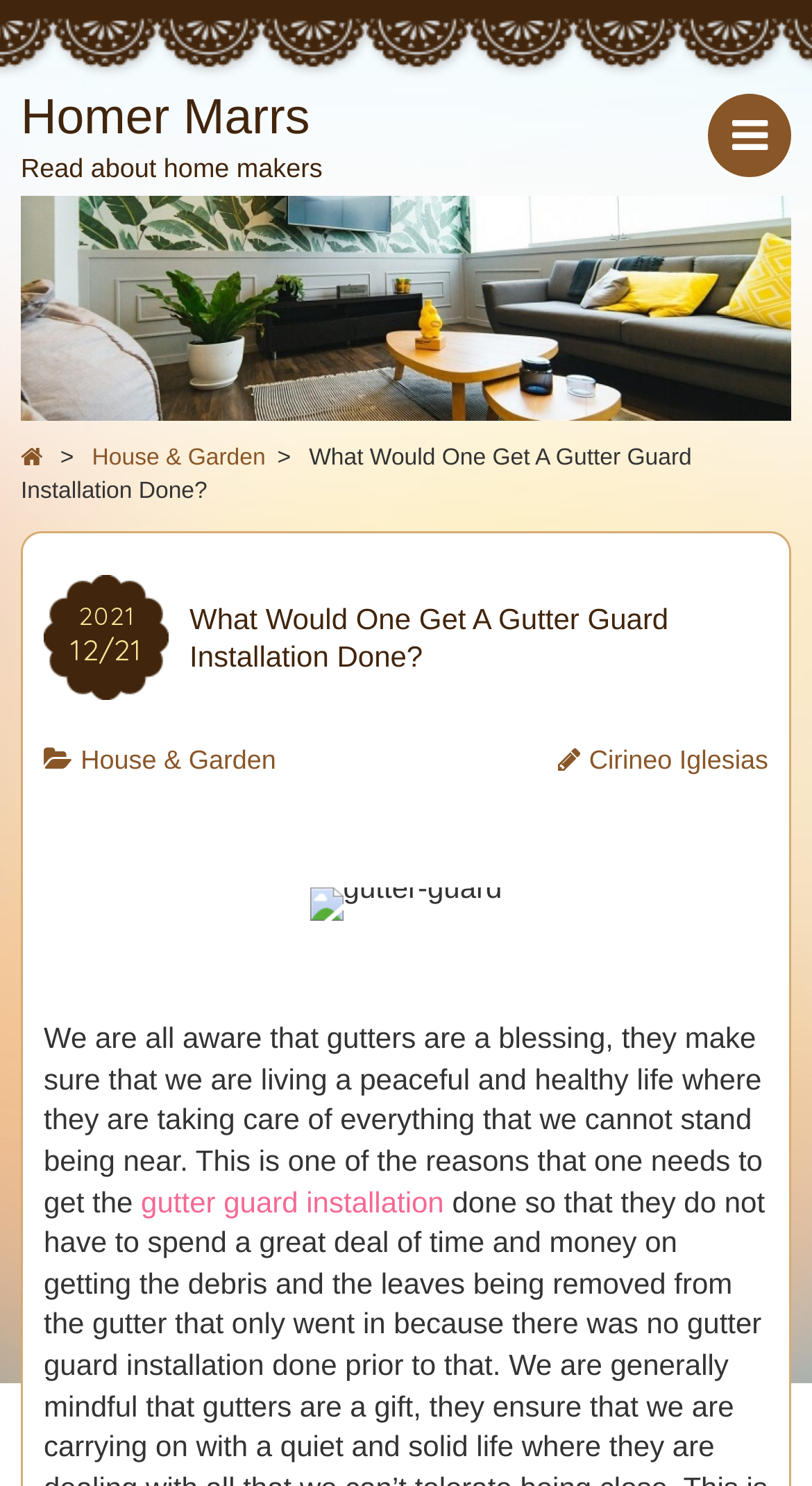What is the benefit of gutter guard installation?
Answer the question with a single word or phrase derived from the image.

Save time and money